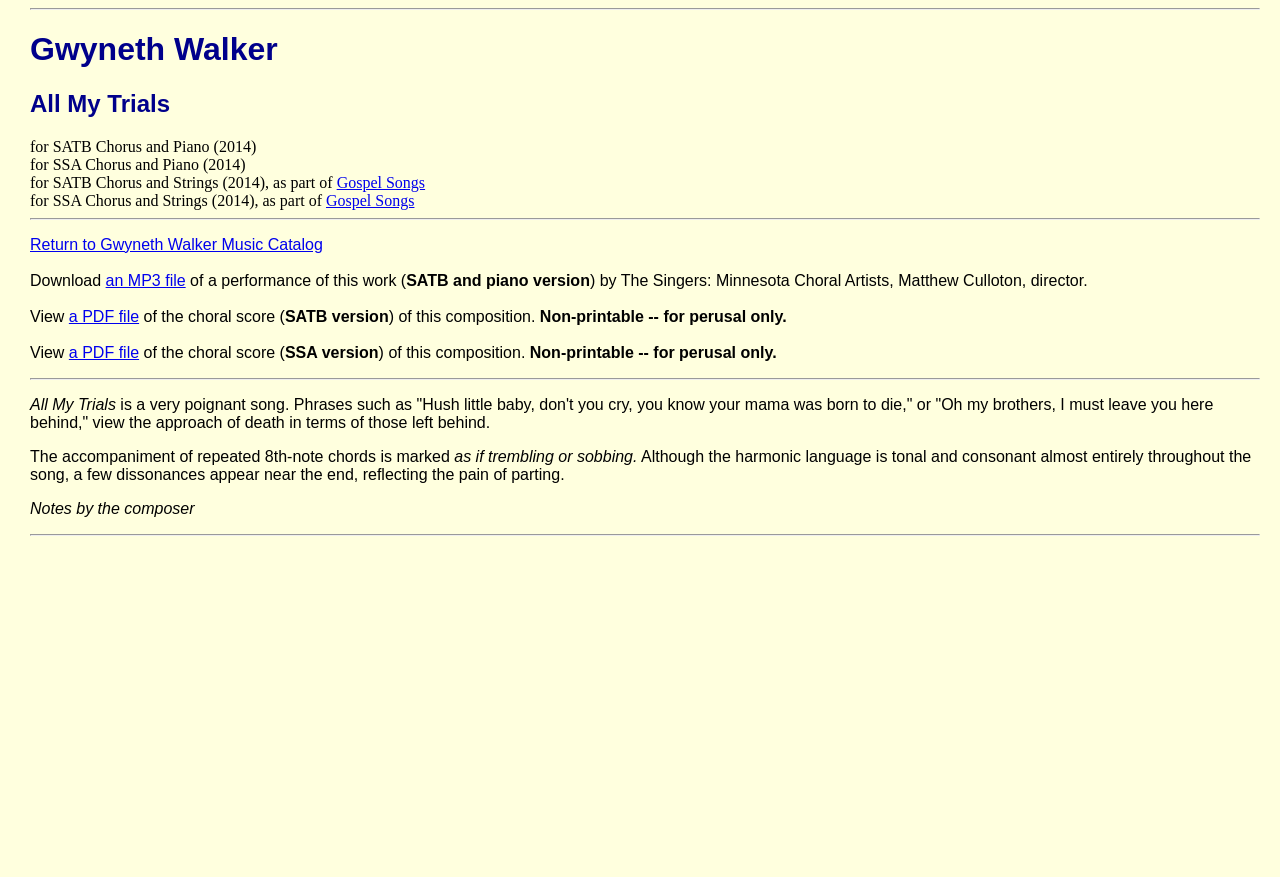What is the title of the composition?
Based on the image, give a one-word or short phrase answer.

All My Trials